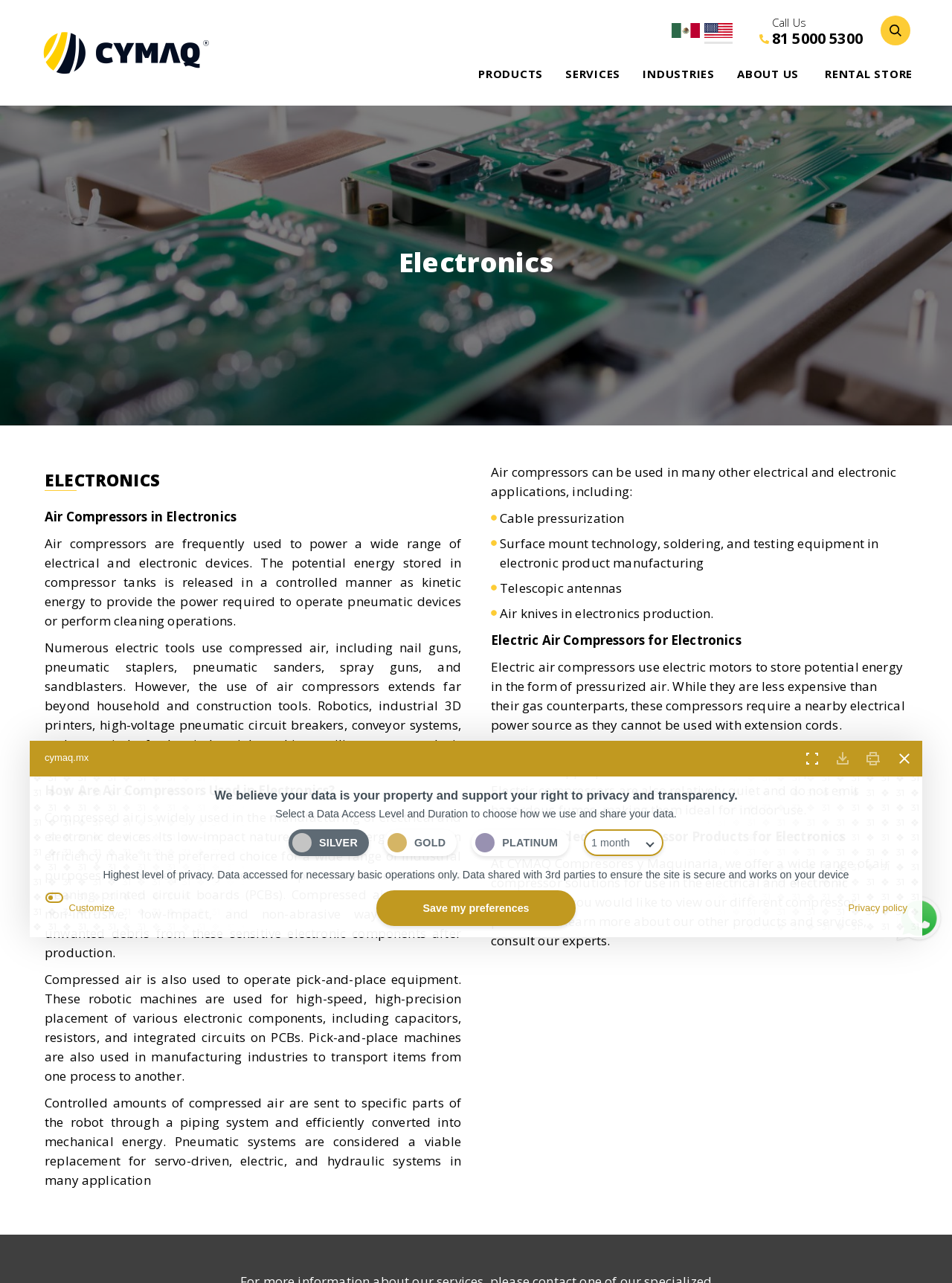Please identify the bounding box coordinates of the region to click in order to complete the task: "Click the 'PRODUCTS' link". The coordinates must be four float numbers between 0 and 1, specified as [left, top, right, bottom].

[0.492, 0.04, 0.581, 0.075]